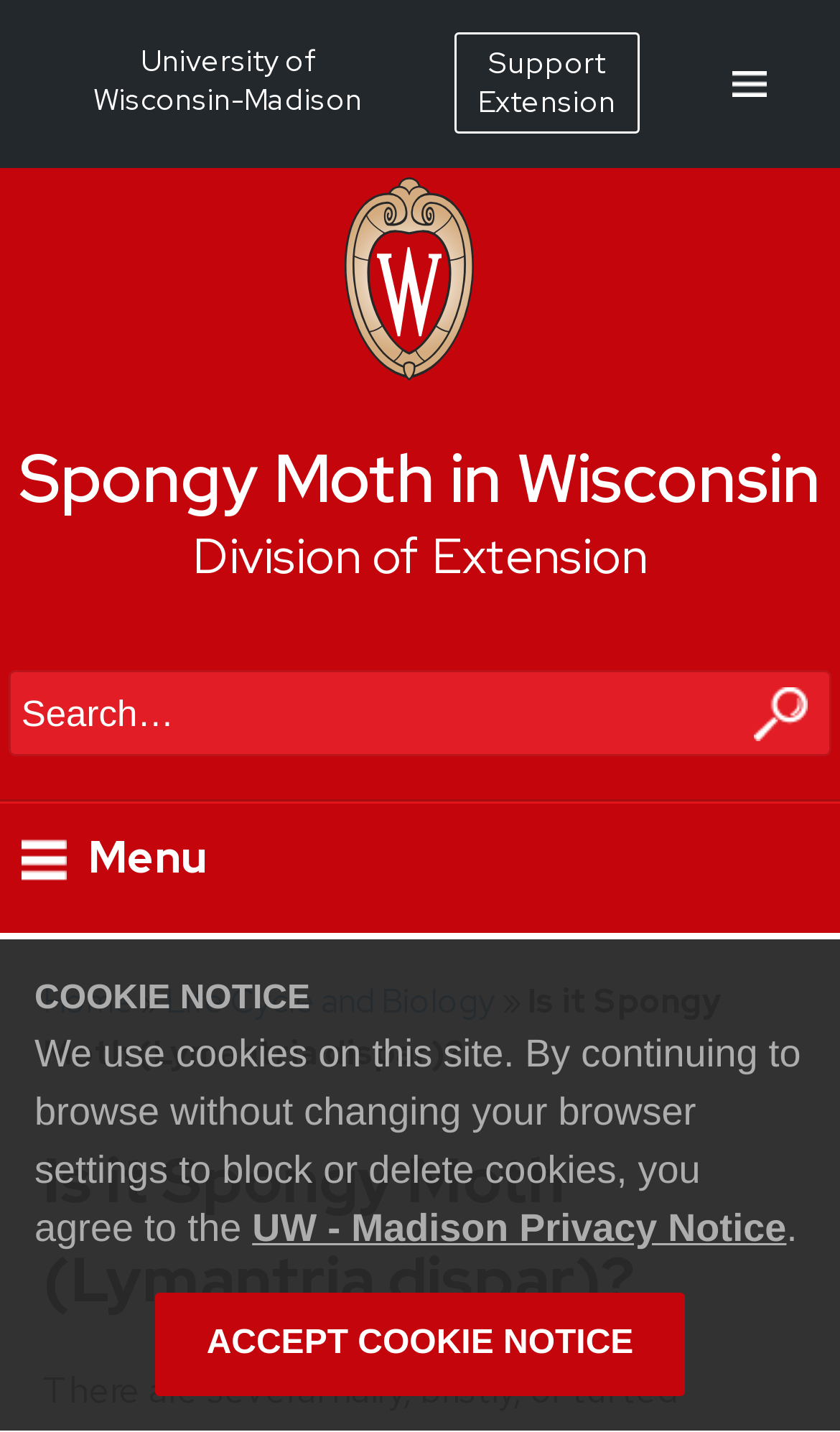Provide your answer to the question using just one word or phrase: What is the menu item after 'Home'?

Life Cycle and Biology